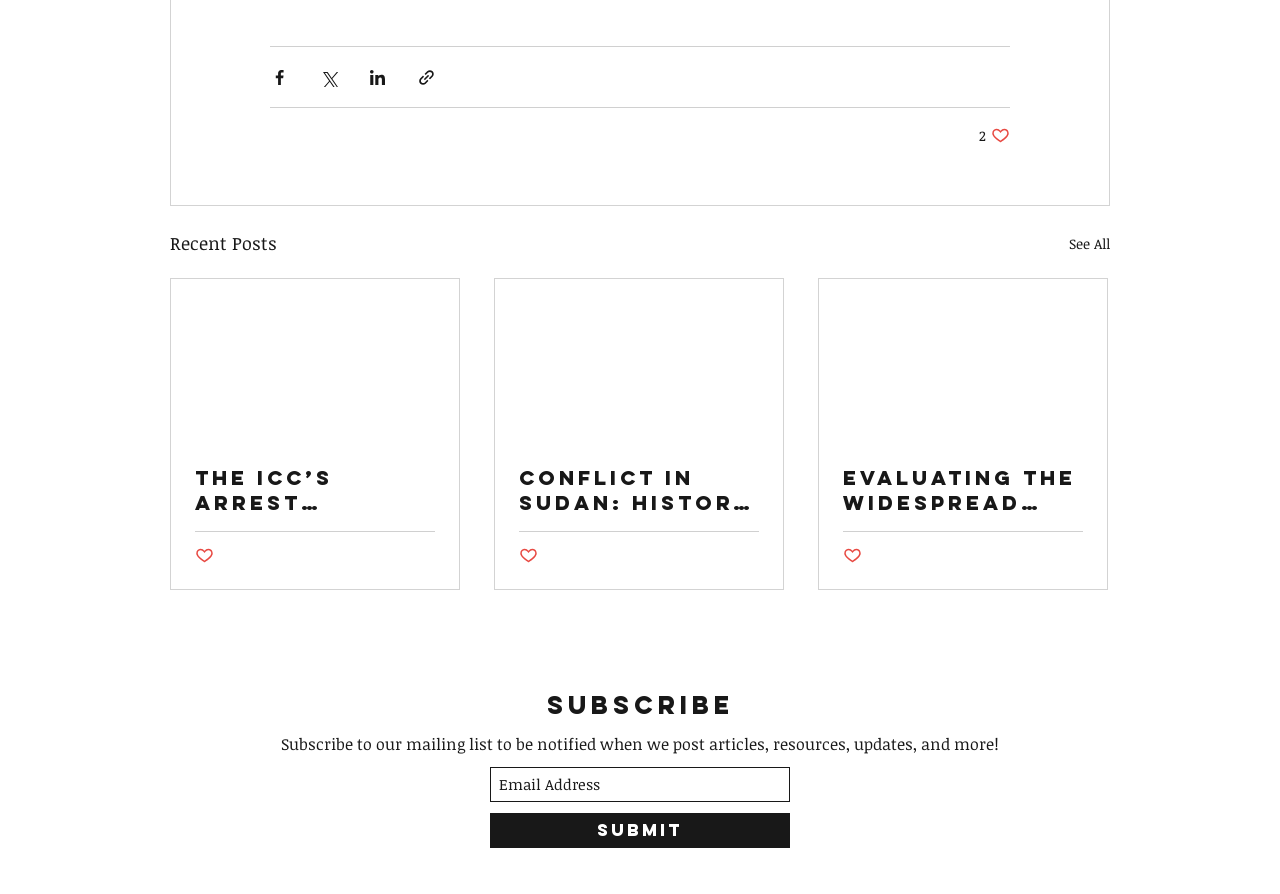Locate the bounding box coordinates of the UI element described by: "aria-label="Email Address" name="email" placeholder="Email Address"". The bounding box coordinates should consist of four float numbers between 0 and 1, i.e., [left, top, right, bottom].

[0.383, 0.858, 0.617, 0.897]